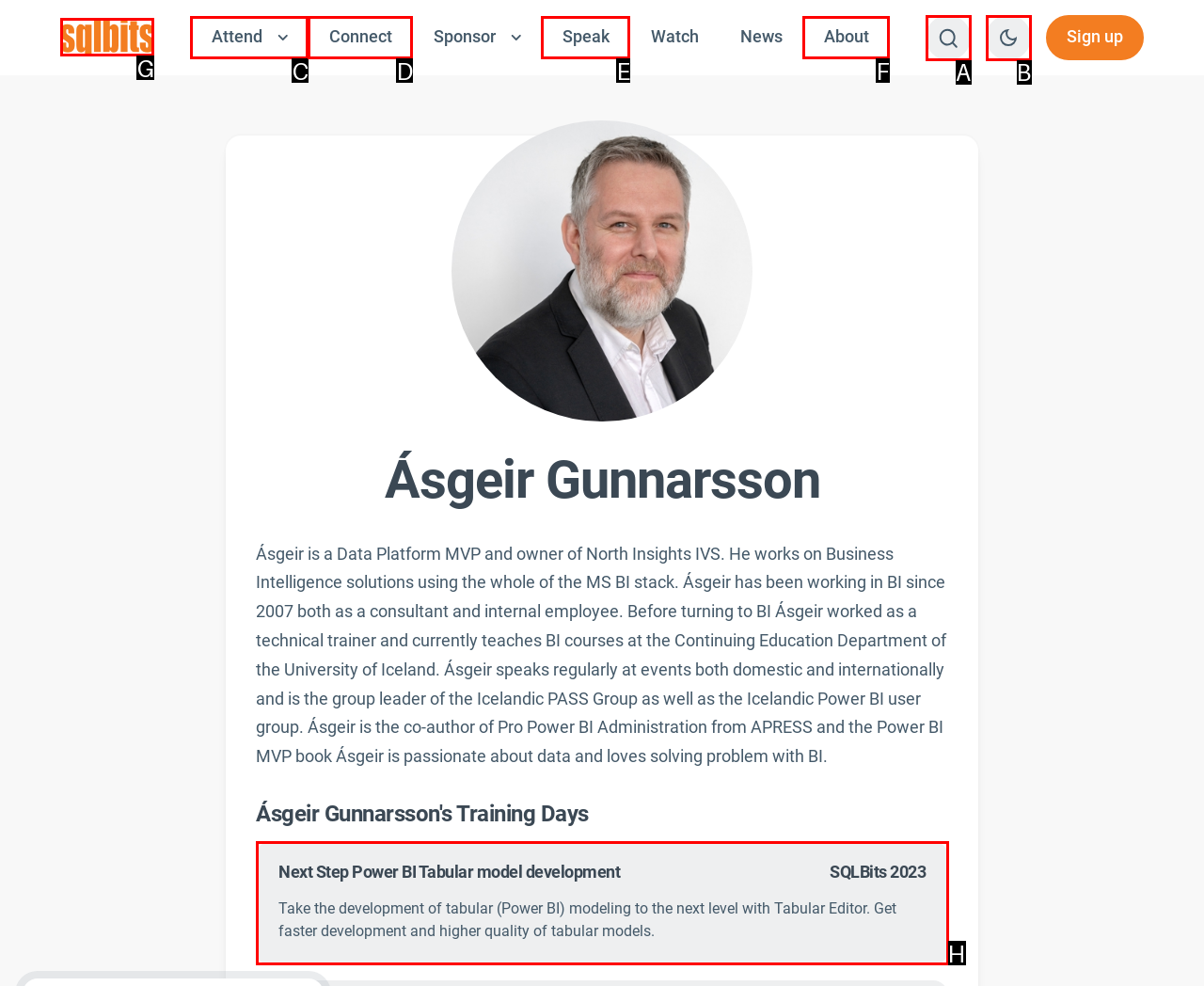Figure out which option to click to perform the following task: Click on the SQLBits link
Provide the letter of the correct option in your response.

G